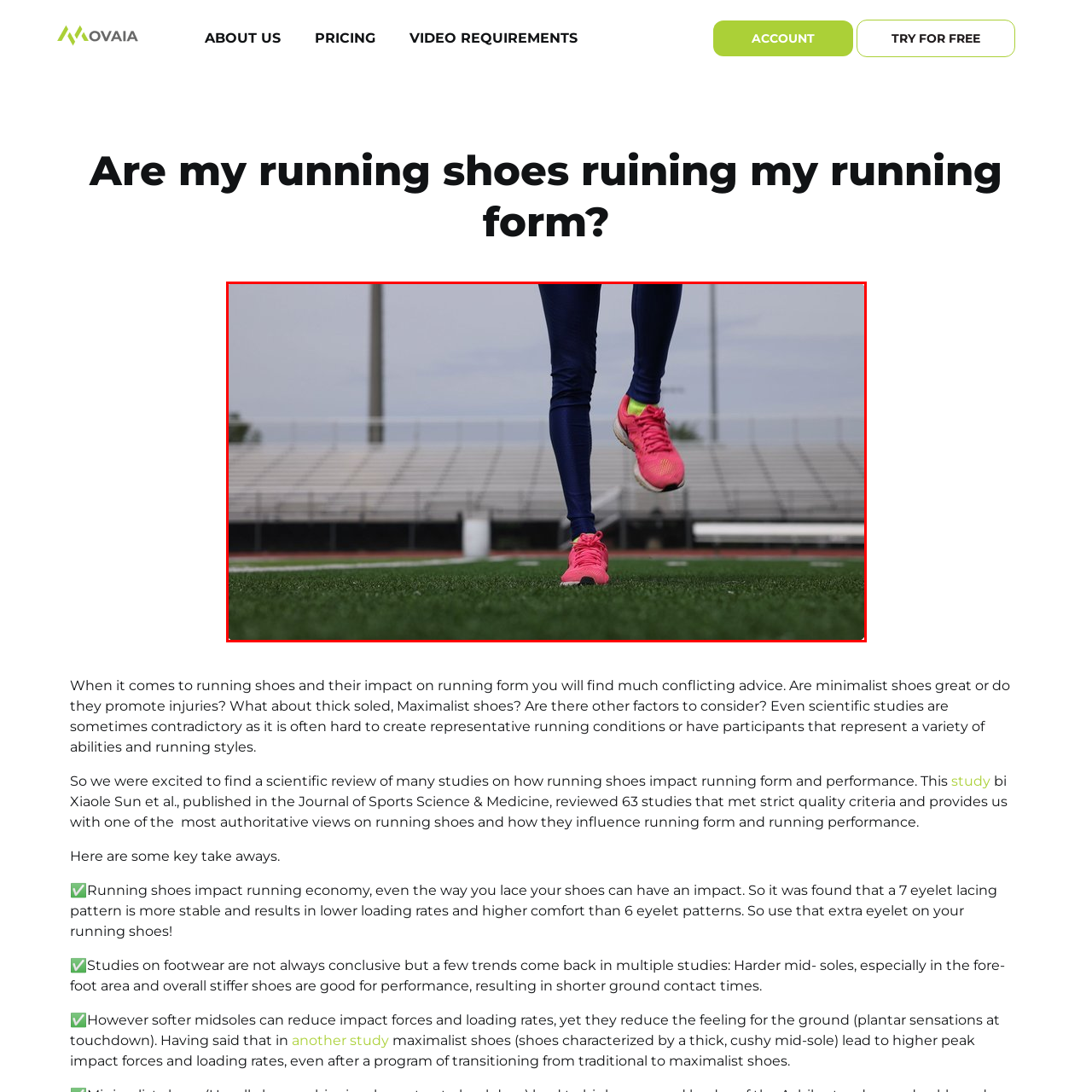Offer a complete and descriptive caption for the image marked by the red box.

The image showcases a close-up view of a runner's feet, prominently featuring a vibrant pair of pink running shoes. The runner is on a well-maintained artificial turf track, with blurred stadium bleachers in the background, suggesting an atmosphere of athleticism and sport. The individual appears to be in motion, emphasizing the connection between footwear and running performance. This image aligns with discussions about the impact of different types of running shoes on form and efficiency, highlighting the ongoing exploration of how footwear choices can affect runners’ biomechanics and overall comfort. The bright color of the shoes adds to the dynamic feel of the scene, reinforcing the excitement and energy of running.